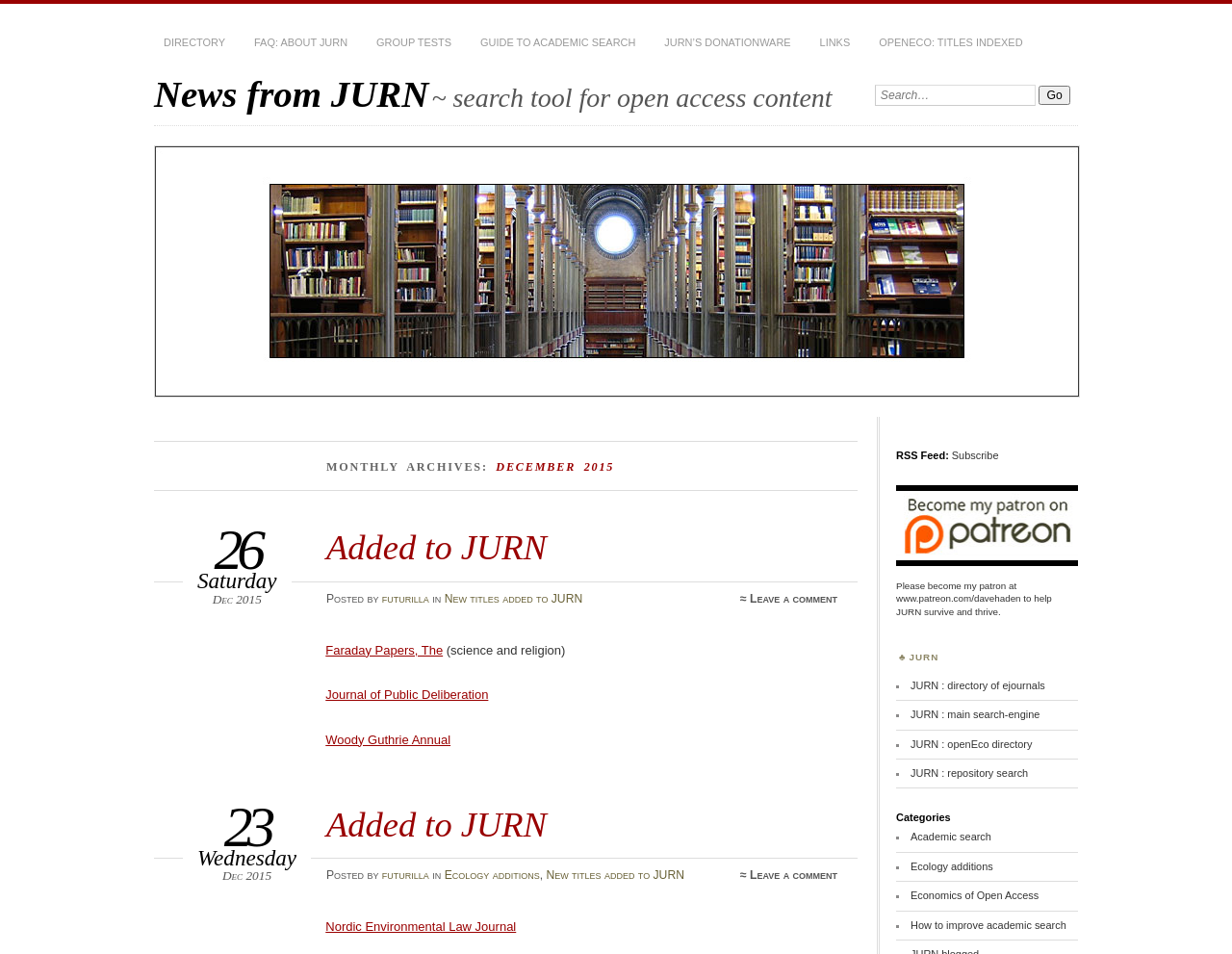Please find and report the primary heading text from the webpage.

News from JURN